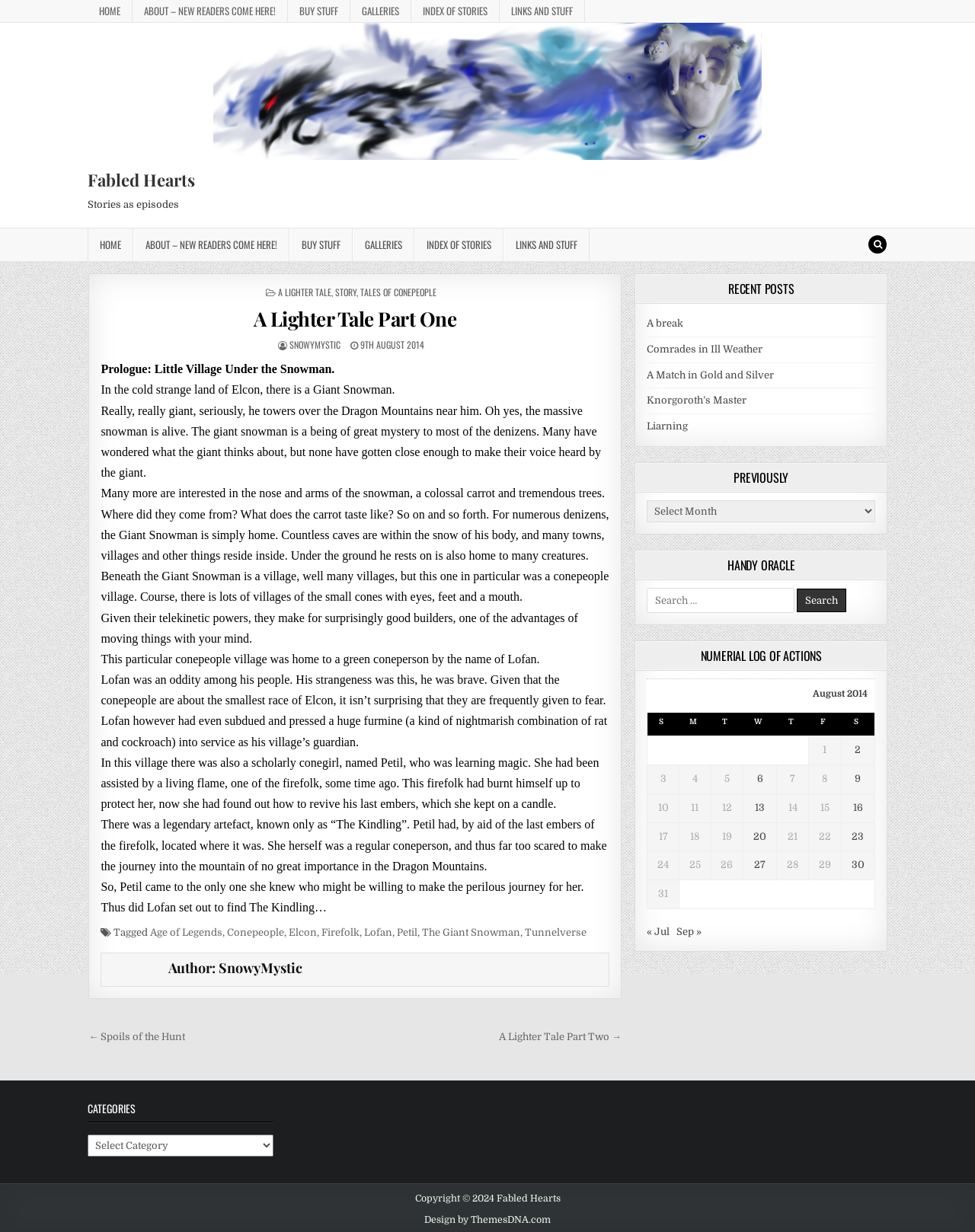Please give a one-word or short phrase response to the following question: 
What is the name of the village where Lofan lives?

None